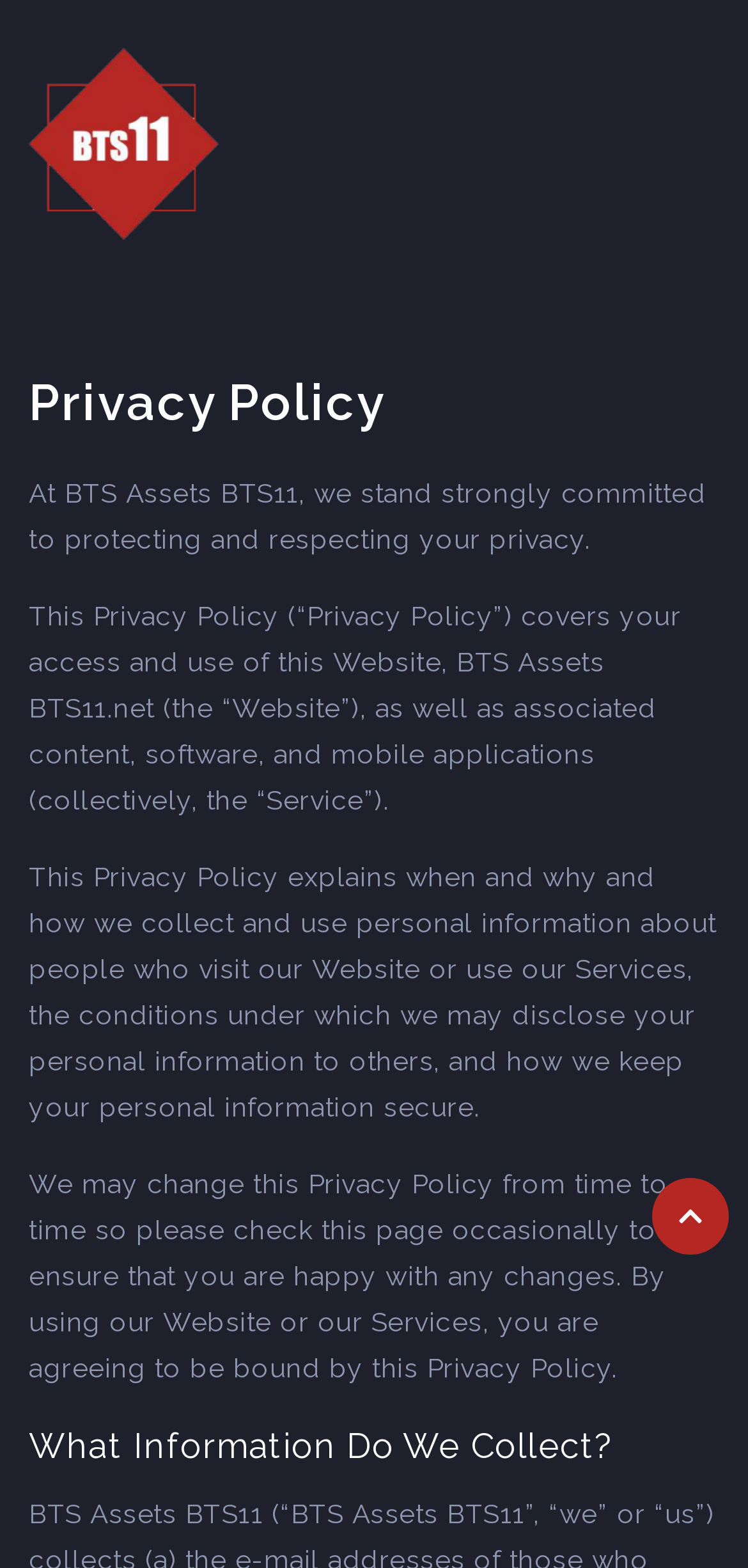Please determine the bounding box coordinates for the UI element described here. Use the format (top-left x, top-left y, bottom-right x, bottom-right y) with values bounded between 0 and 1: alt="Cryptonik"

[0.038, 0.031, 0.293, 0.153]